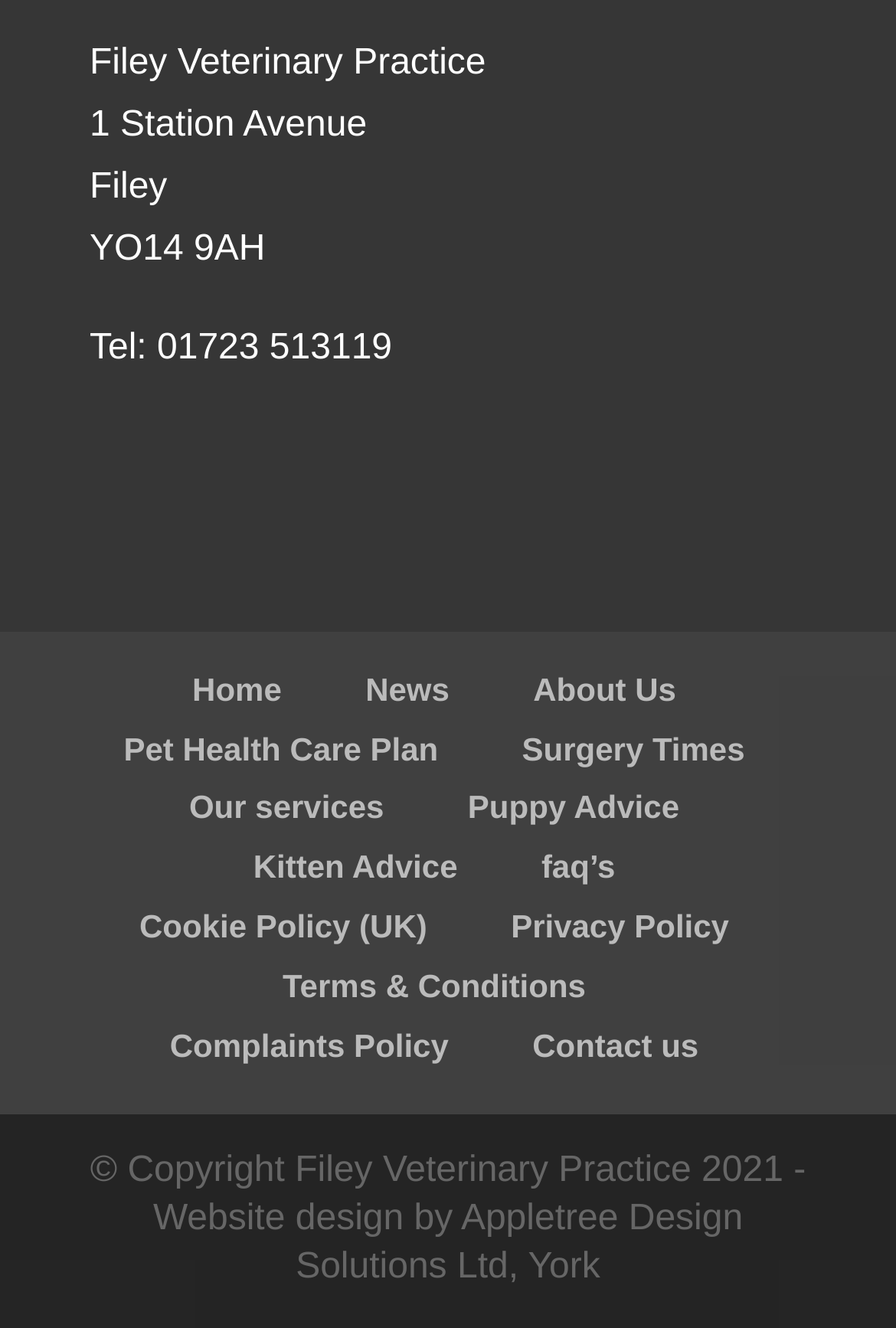Determine the bounding box of the UI element mentioned here: "News". The coordinates must be in the format [left, top, right, bottom] with values ranging from 0 to 1.

[0.408, 0.505, 0.502, 0.533]